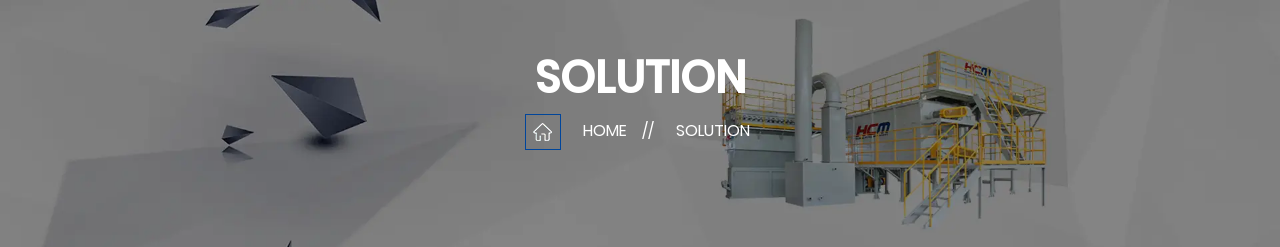Offer a detailed explanation of what is depicted in the image.

The image prominently features a high-tech cement raw meal production facility, showcasing modern machinery designed for efficient processing. The facility is equipped with a large, industrial-grade grinding system, which is crucial for producing a fine powder from raw materials. In the backdrop, sleek geometric shapes add a dynamic visual element, emphasizing innovation in the cement industry. The caption includes the title "SOLUTION," indicating the image's context within a broader discussion of industrial applications and solutions offered by the company. This setup reflects advanced engineering and technology in cement production, supporting various methods used in the manufacturing process. Nearby, navigational links for "HOME" and "SOLUTION" enhance user experience, guiding viewers to related content.